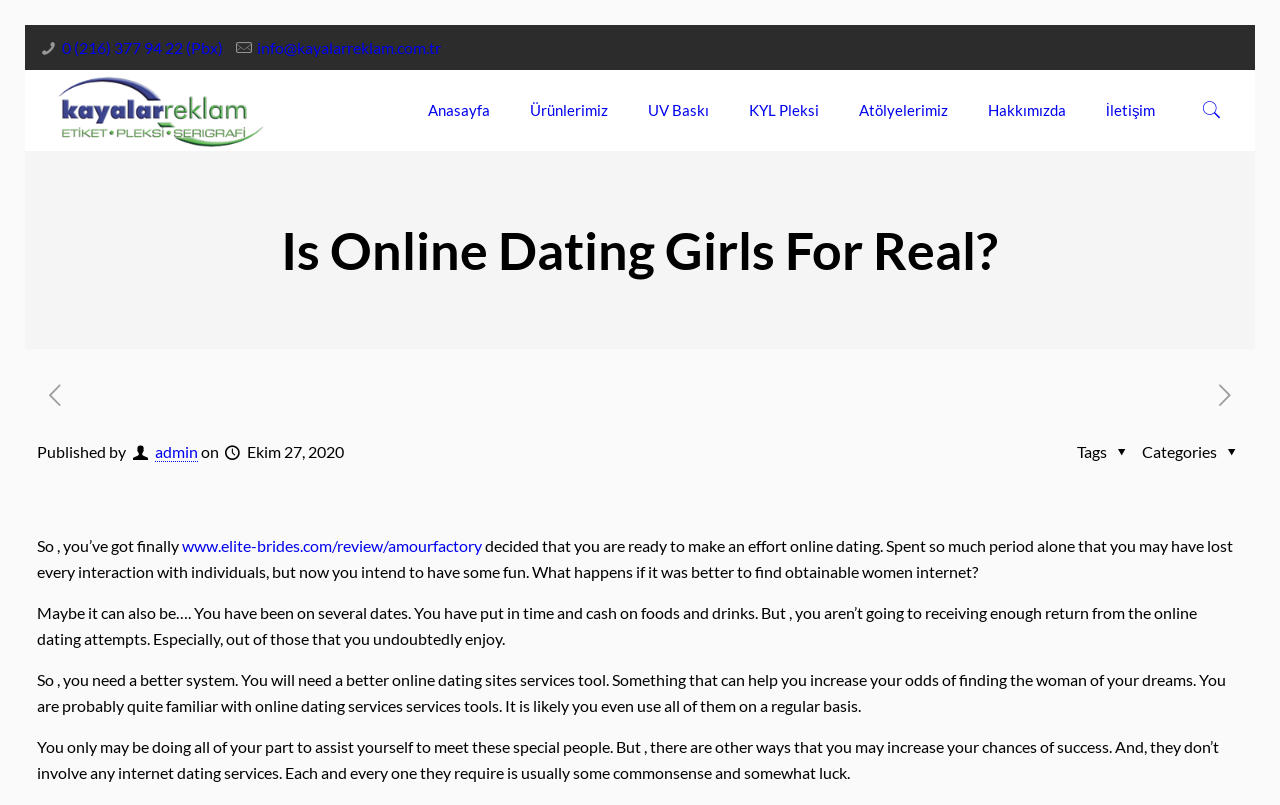What is the purpose of the link 'www.elite-brides.com/review/amourfactory'?
Provide an in-depth and detailed explanation in response to the question.

The link 'www.elite-brides.com/review/amourfactory' appears to be a review of the online dating service AmourFactory. The text surrounding the link suggests that it is a resource for learning more about online dating and how to improve one's chances of success.